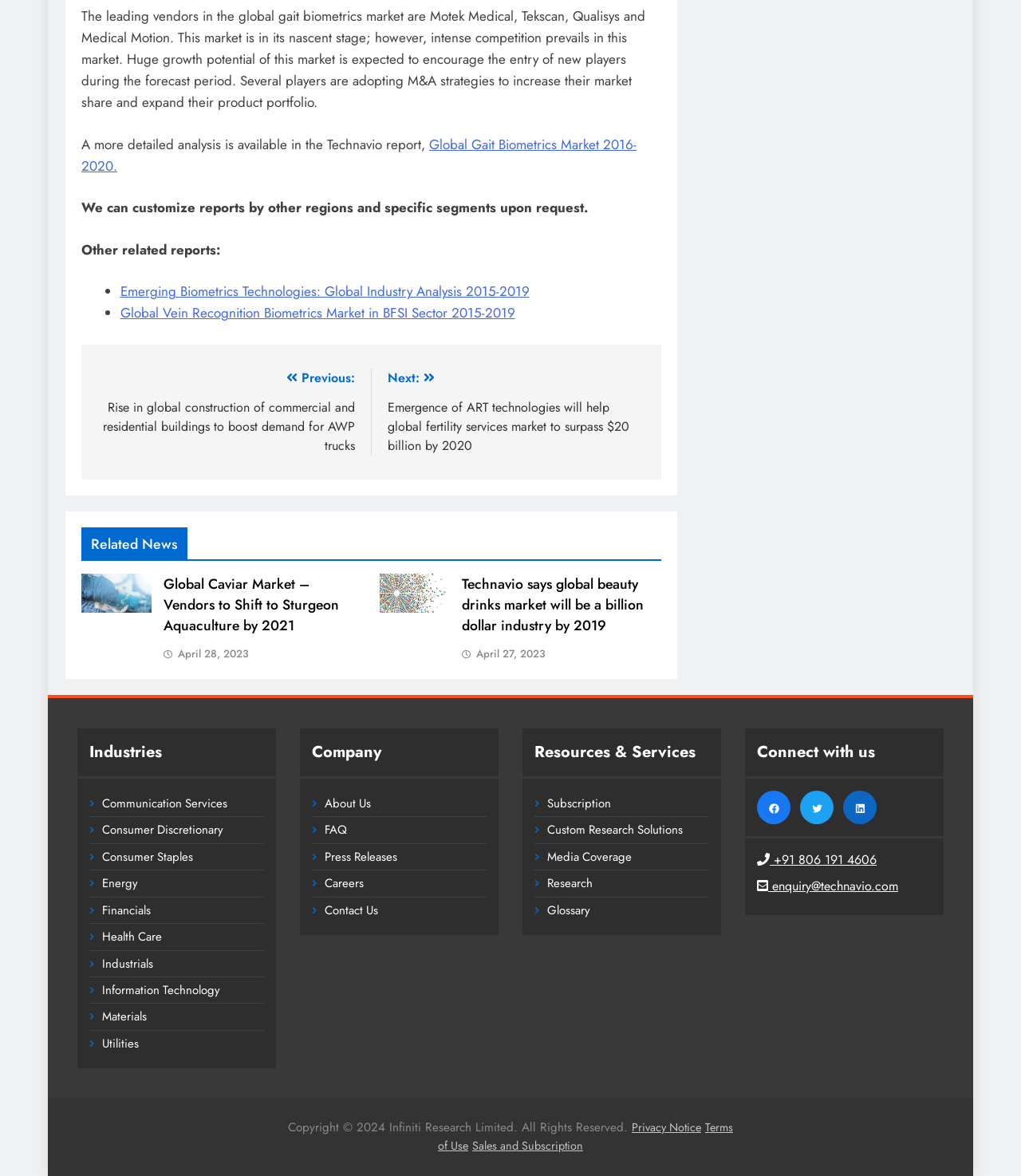What is the market stage of the global gait biometrics market?
Please give a well-detailed answer to the question.

The answer can be found in the first StaticText element, which states that 'This market is in its nascent stage; however, intense competition prevails in this market.'